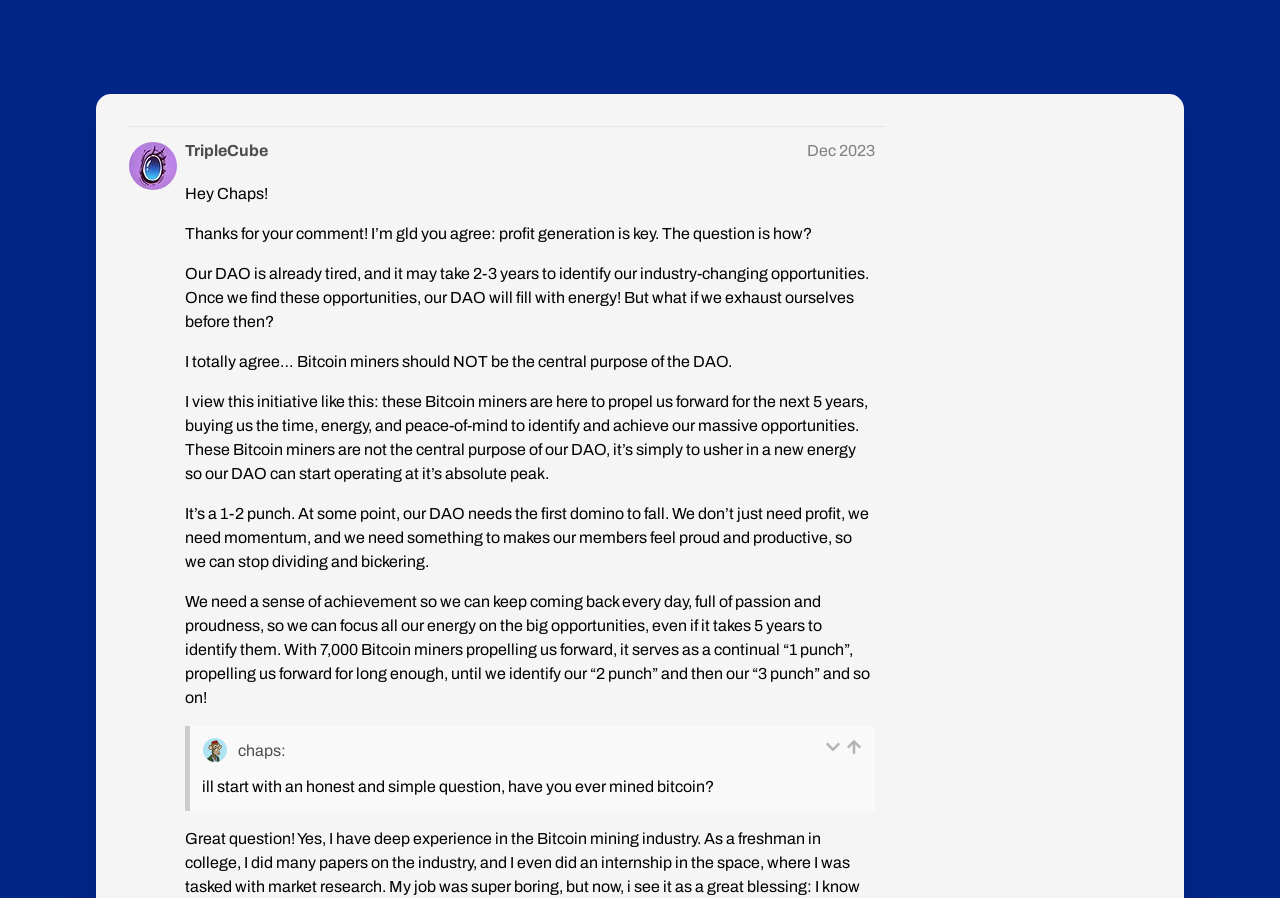Please answer the following question using a single word or phrase: 
Who is the moderator mentioned in the post?

Lost.Admin